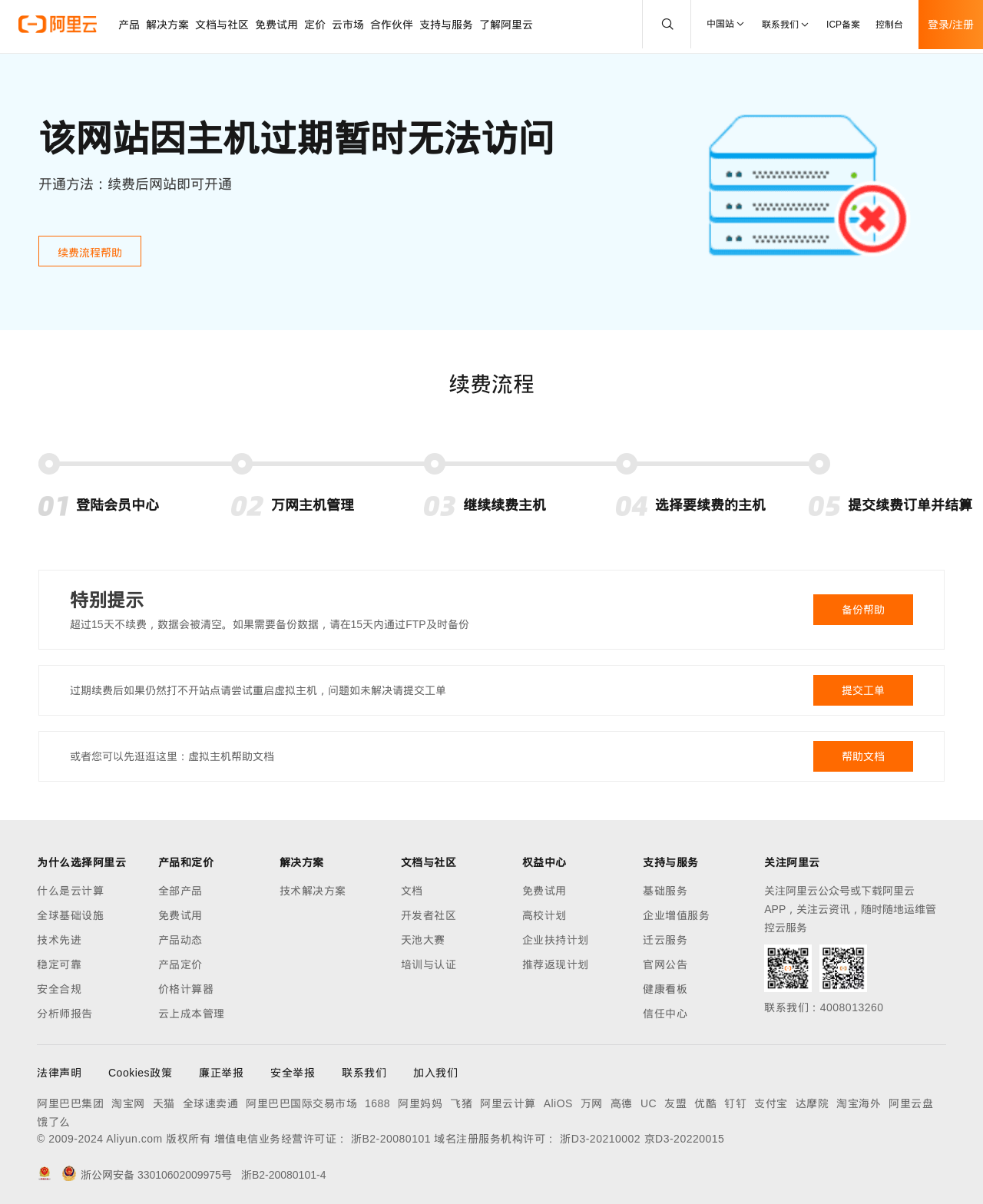Give a short answer to this question using one word or a phrase:
How can I renew my host?

Follow the renewal process